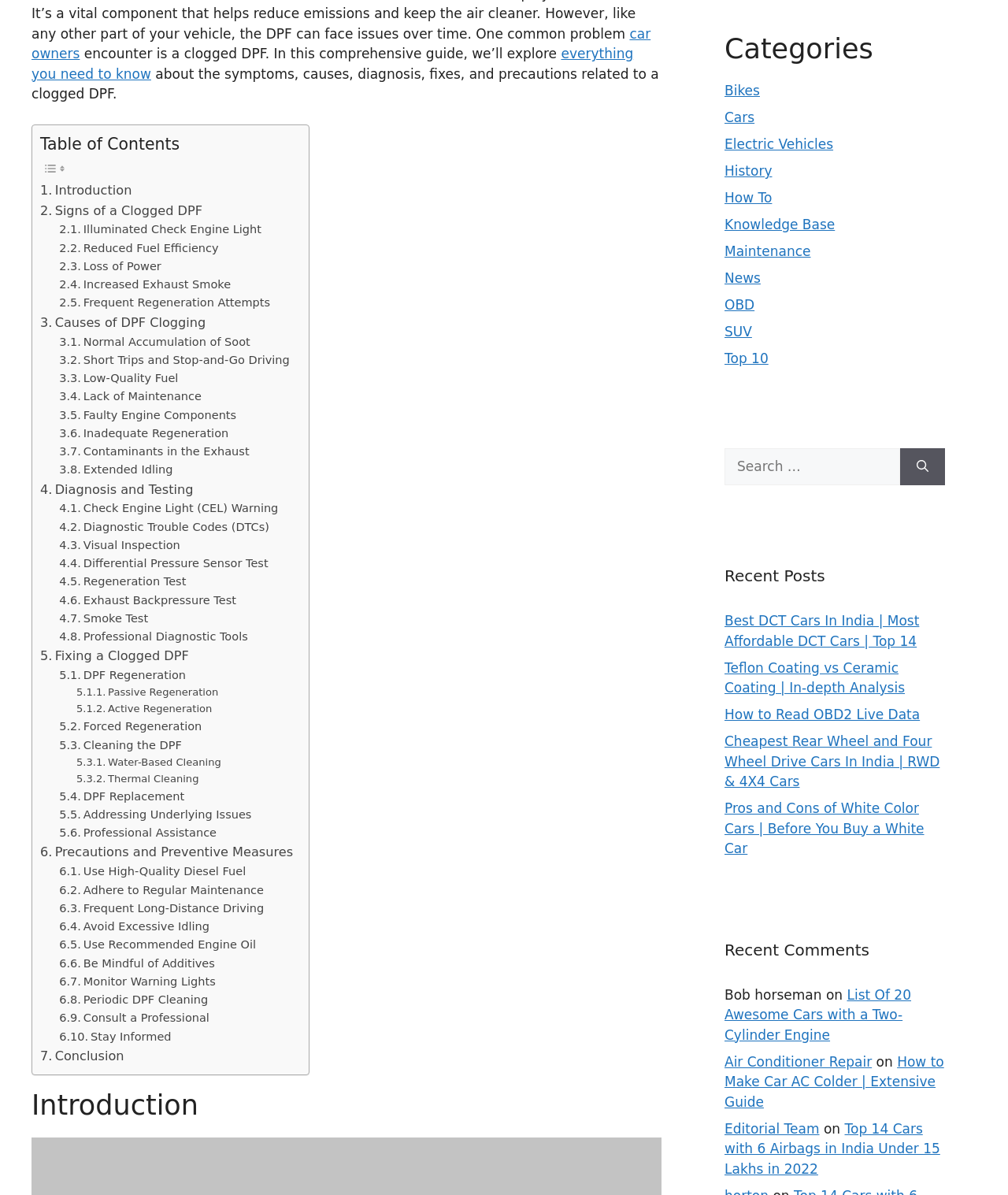How many recent comments are there?
Using the details from the image, give an elaborate explanation to answer the question.

By counting the comments in the 'Recent Comments' section, I found that there are 4 recent comments, including comments from 'Bob horseman' and 'Editorial Team'.